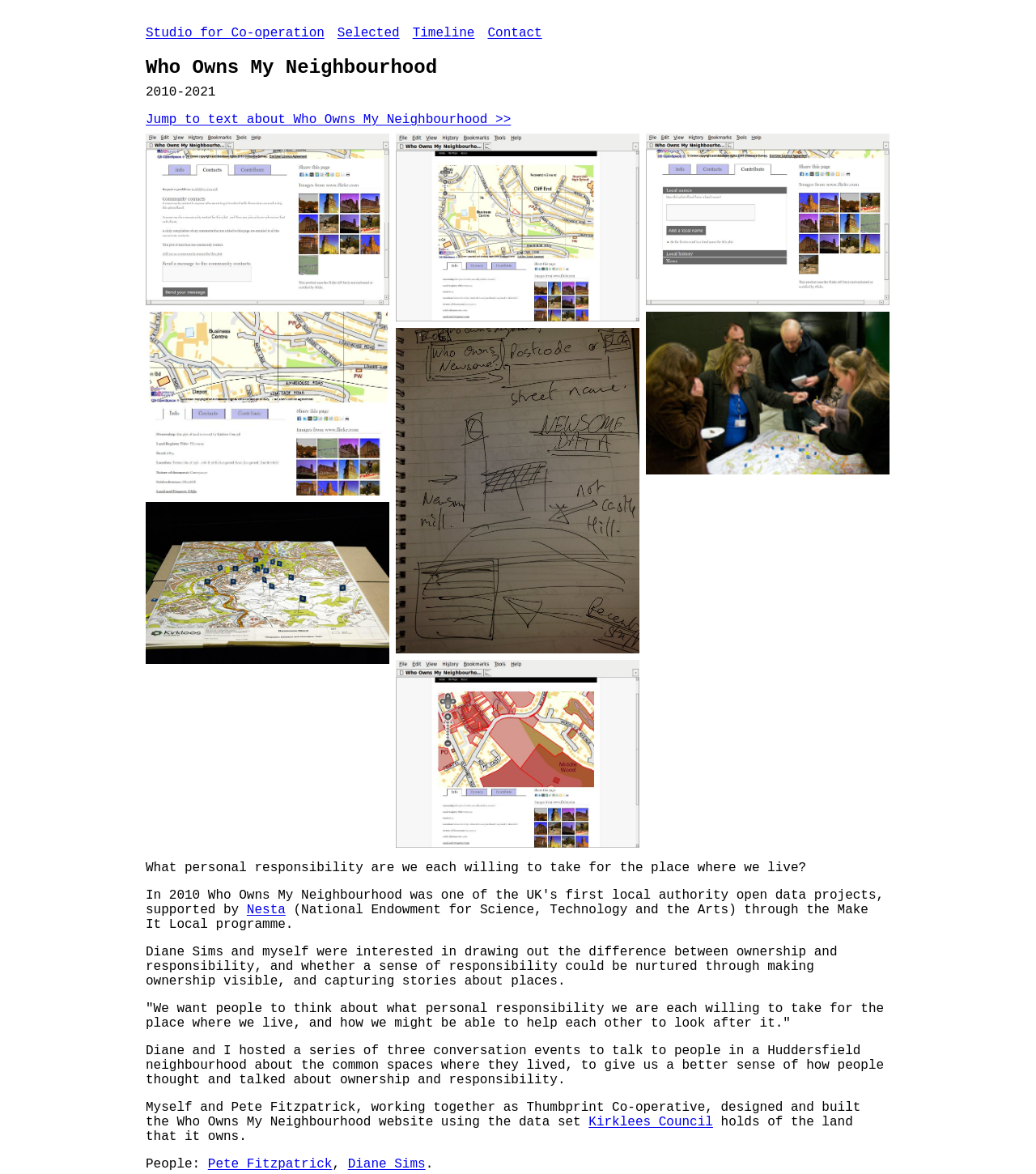Using the description "Kirklees Council", locate and provide the bounding box of the UI element.

[0.57, 0.962, 0.69, 0.975]